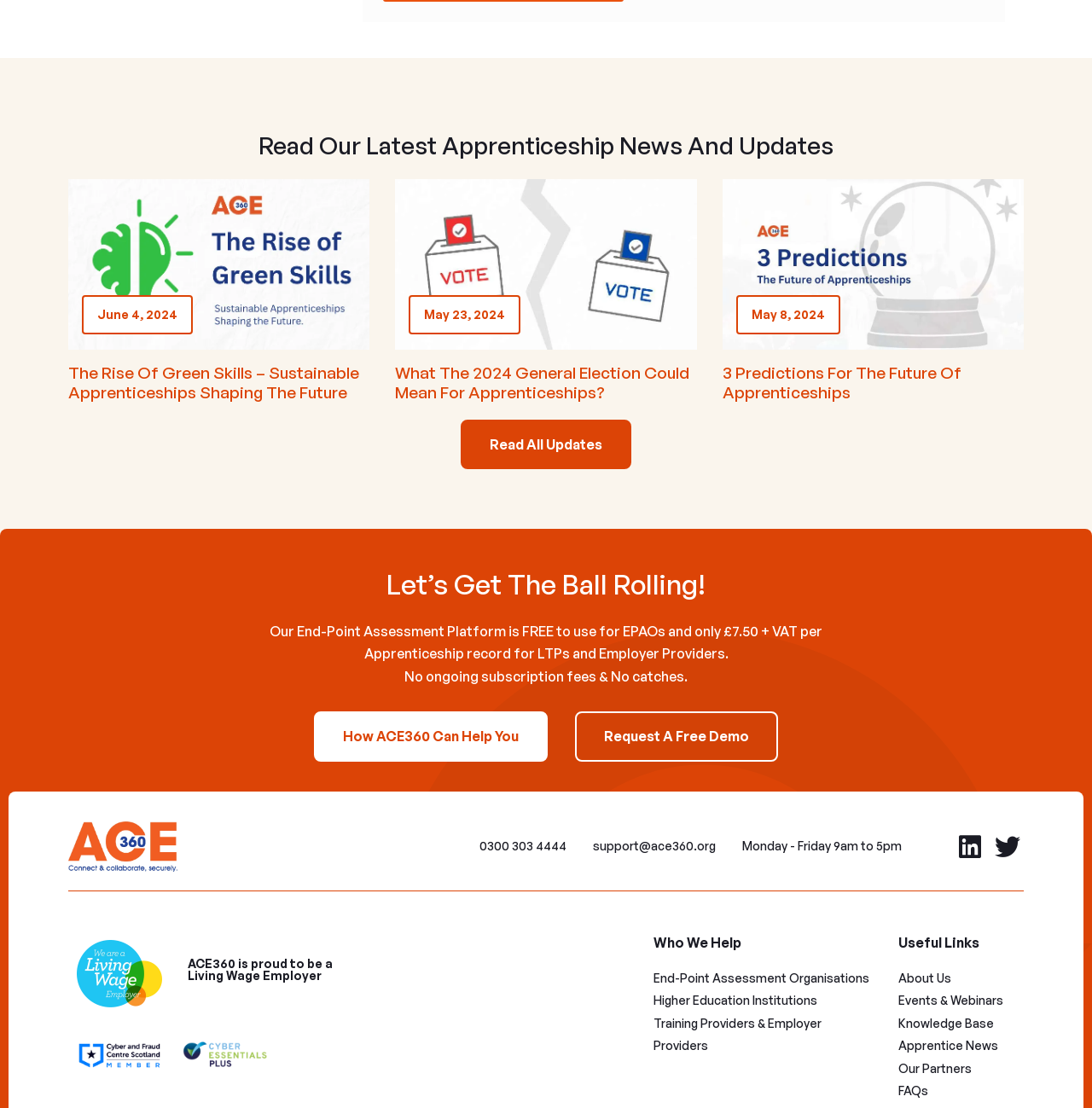Using the description "Higher Education Institutions", locate and provide the bounding box of the UI element.

[0.598, 0.822, 0.799, 0.843]